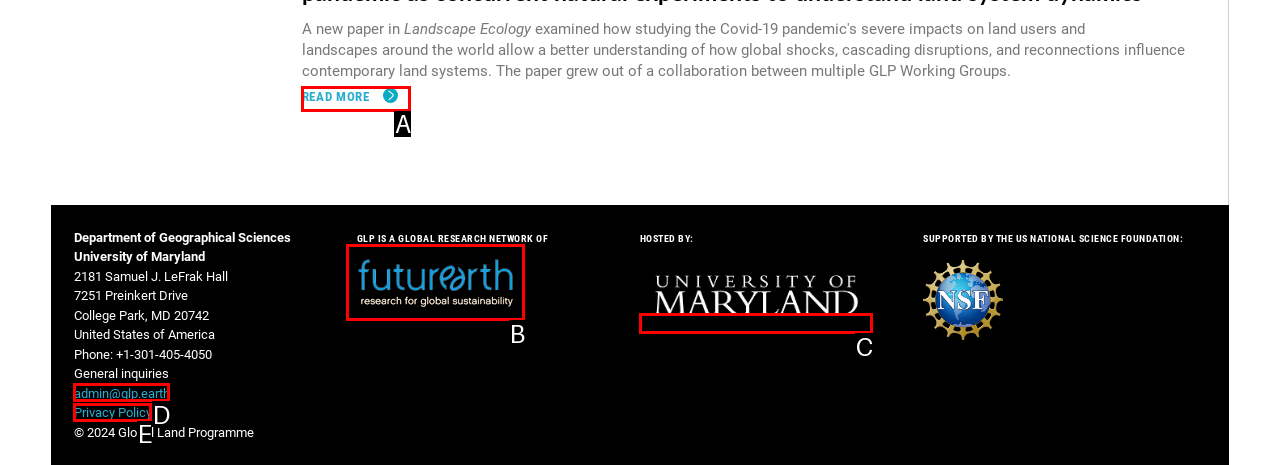Select the HTML element that corresponds to the description: admin@glp.earth. Answer with the letter of the matching option directly from the choices given.

D